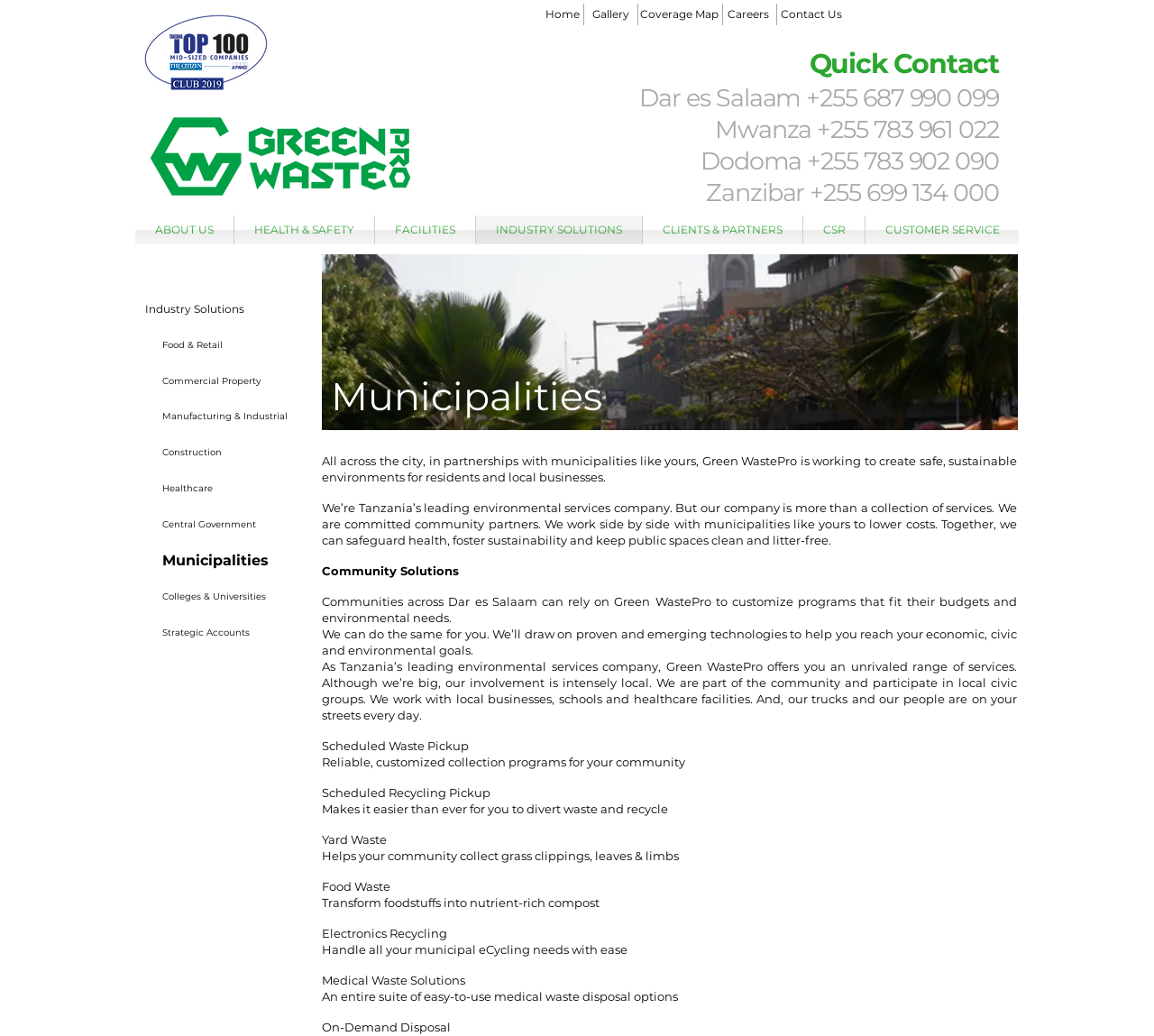Observe the image and answer the following question in detail: What is the purpose of Food Waste?

The purpose of Food Waste is to transform foodstuffs into nutrient-rich compost, as stated in the text 'Food Waste' with the description 'Transform foodstuffs into nutrient-rich compost'.